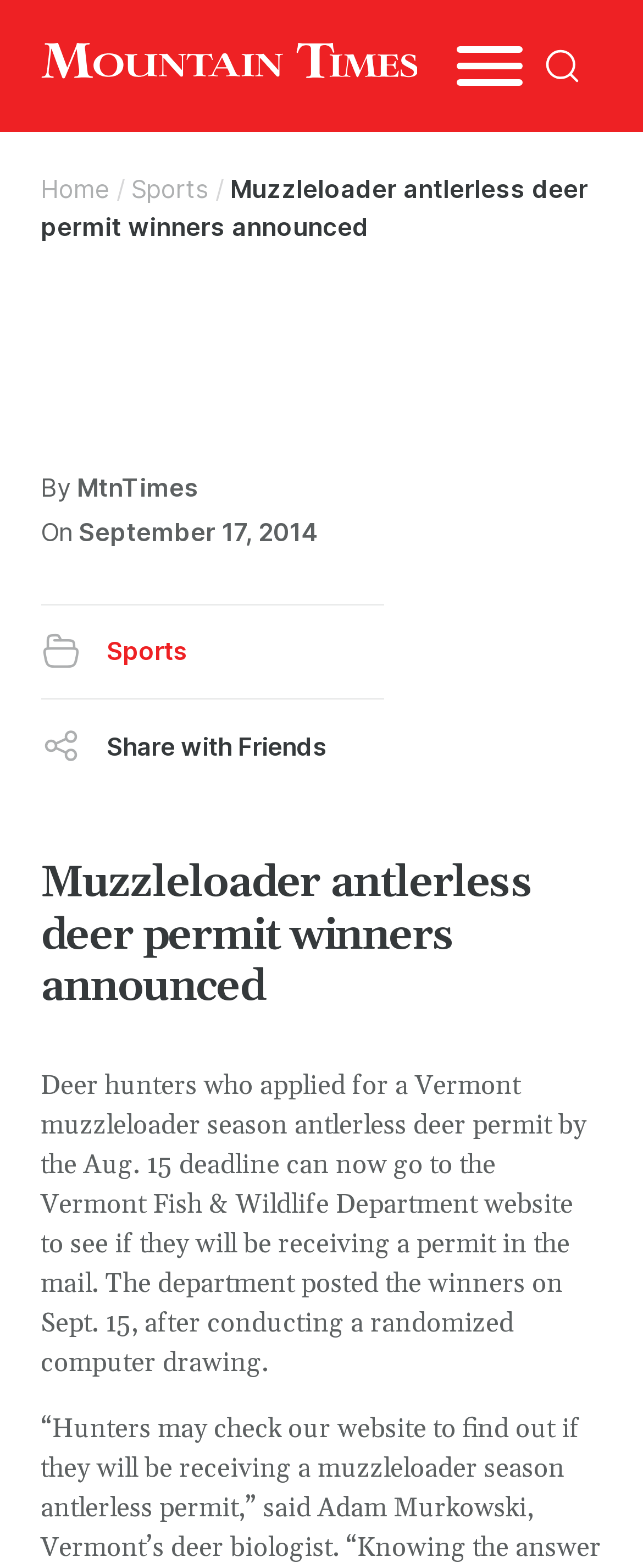Please determine the heading text of this webpage.

Muzzleloader antlerless deer permit winners announced